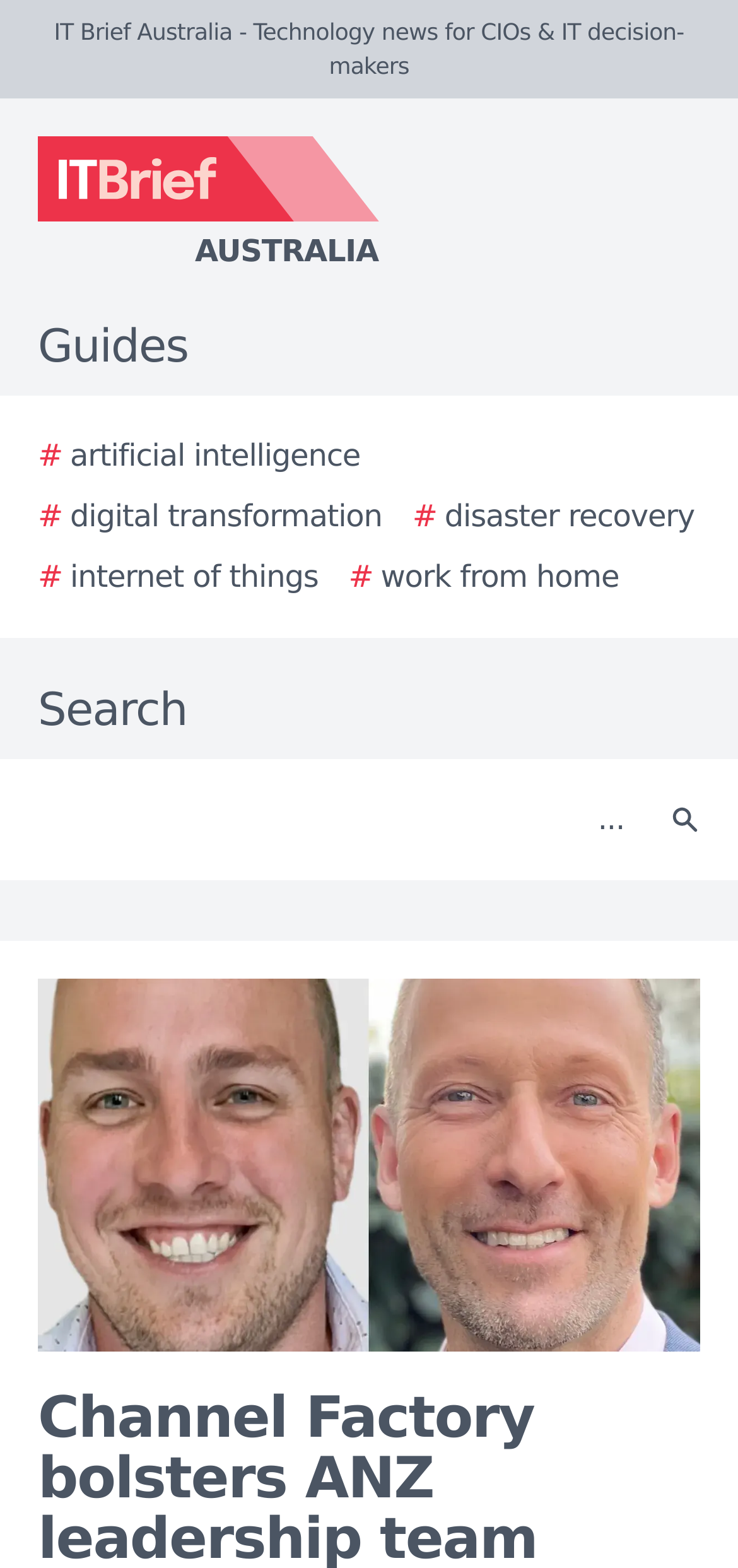Determine the bounding box coordinates for the area that should be clicked to carry out the following instruction: "Search for artificial intelligence".

[0.051, 0.276, 0.488, 0.305]